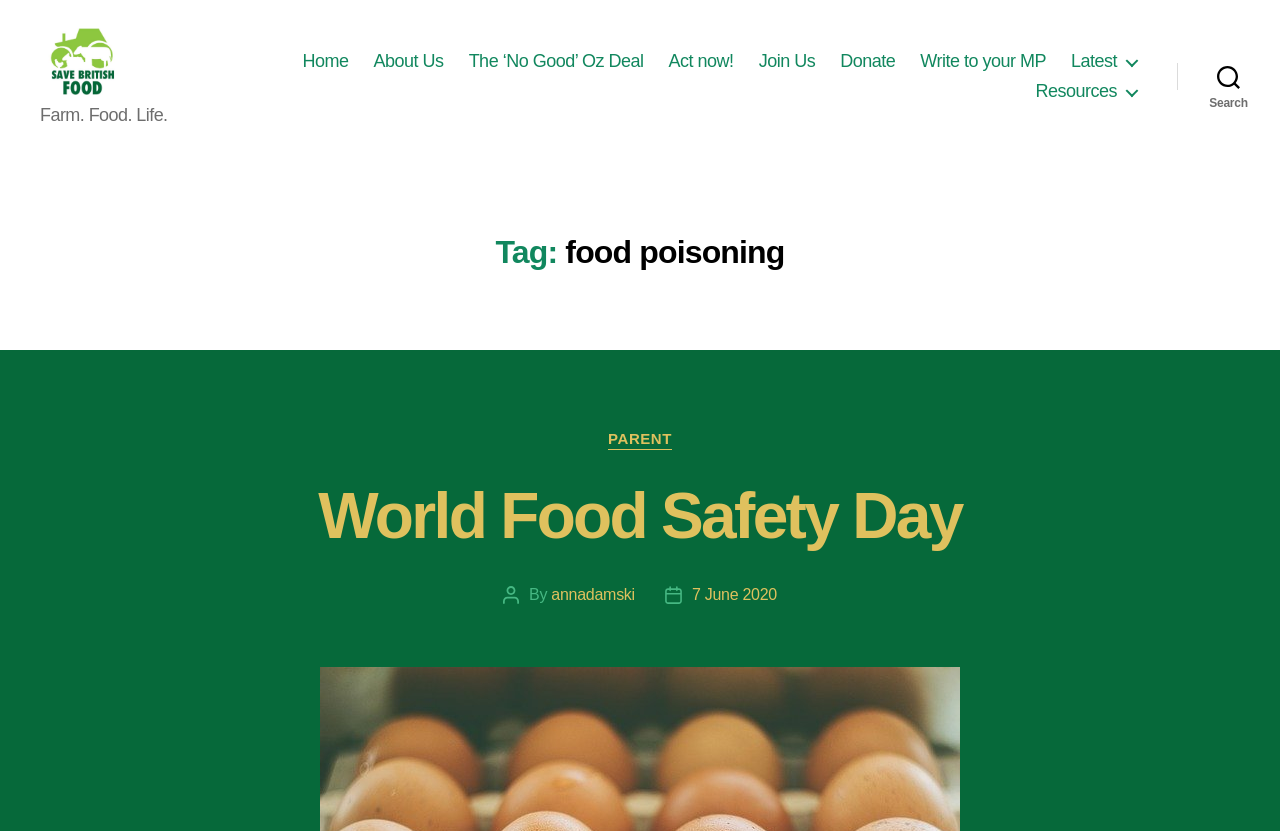Pinpoint the bounding box coordinates of the element to be clicked to execute the instruction: "Visit the 'World Food Safety Day' page".

[0.249, 0.606, 0.751, 0.692]